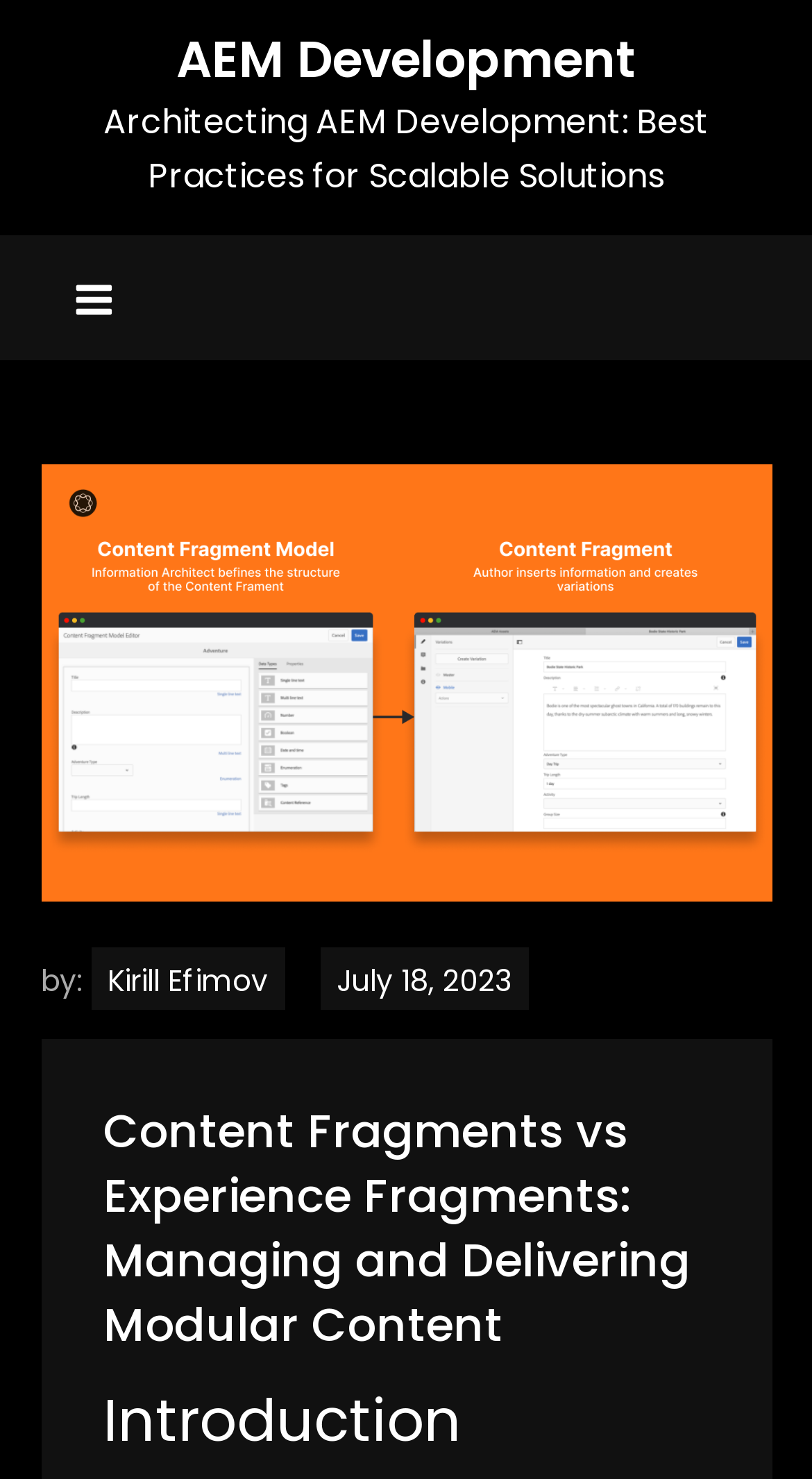Given the element description Kirill Efimov, specify the bounding box coordinates of the corresponding UI element in the format (top-left x, top-left y, bottom-right x, bottom-right y). All values must be between 0 and 1.

[0.112, 0.641, 0.35, 0.683]